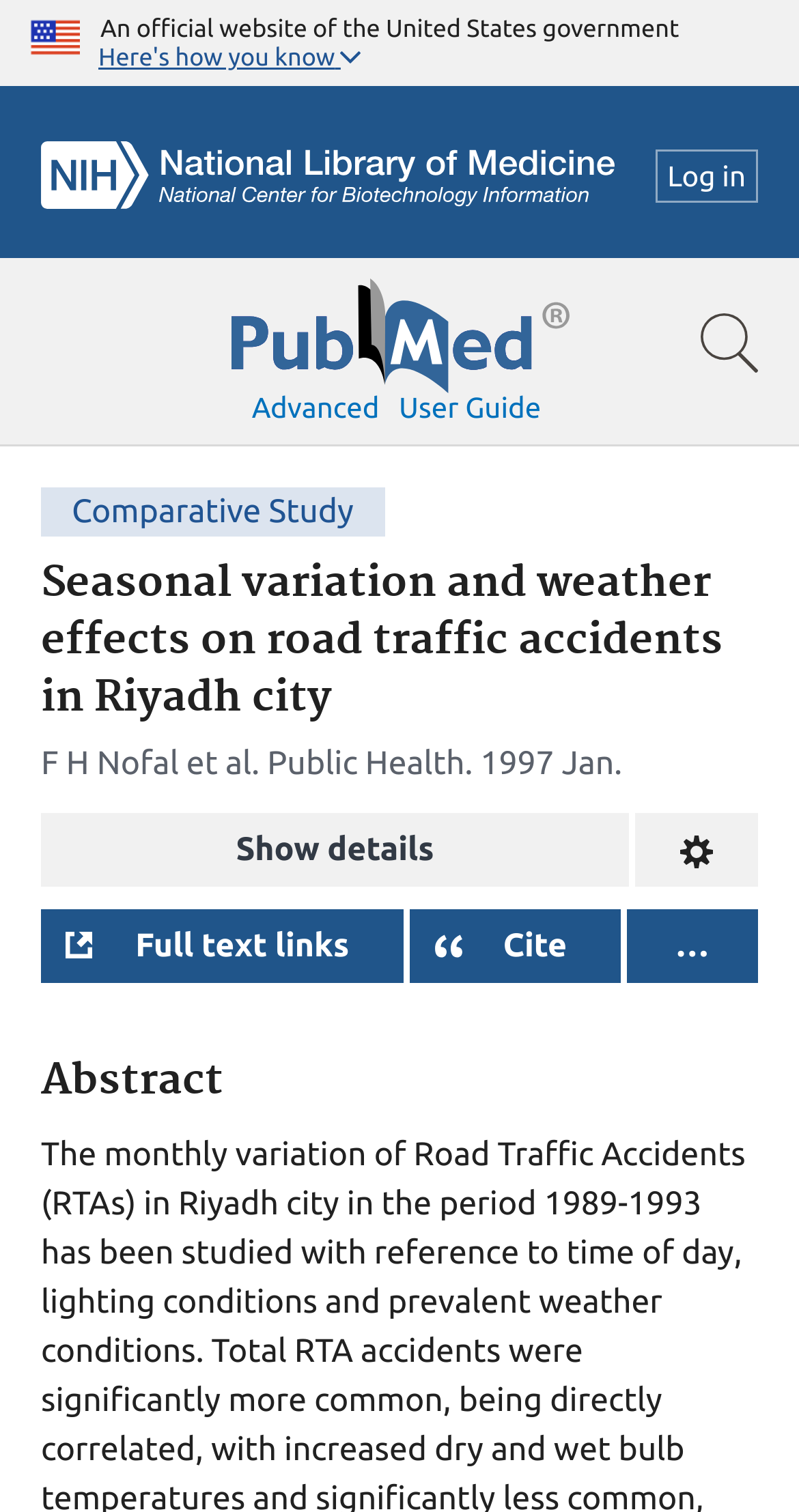Identify the first-level heading on the webpage and generate its text content.

Seasonal variation and weather effects on road traffic accidents in Riyadh city